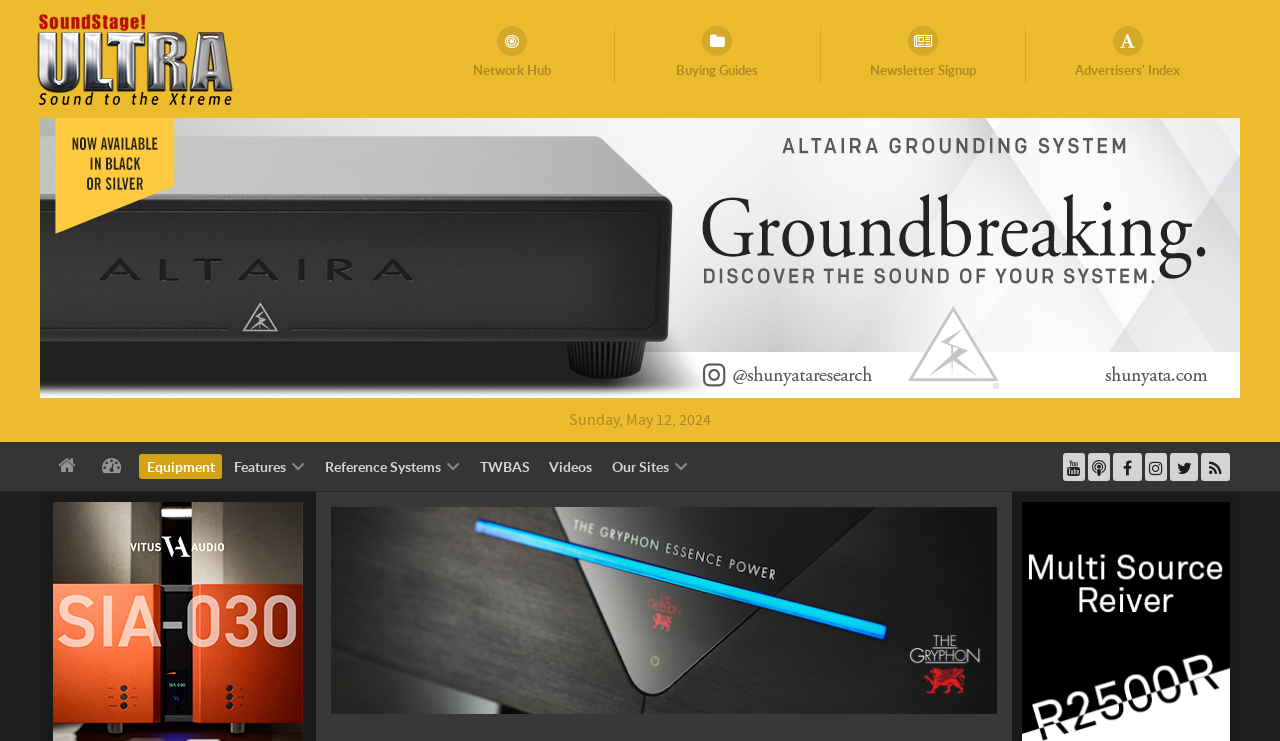Predict the bounding box coordinates of the area that should be clicked to accomplish the following instruction: "Read about Shunyata Research". The bounding box coordinates should consist of four float numbers between 0 and 1, i.e., [left, top, right, bottom].

[0.031, 0.335, 0.969, 0.359]